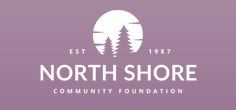Use a single word or phrase to answer the following:
In what year was the North Shore Community Foundation established?

1987